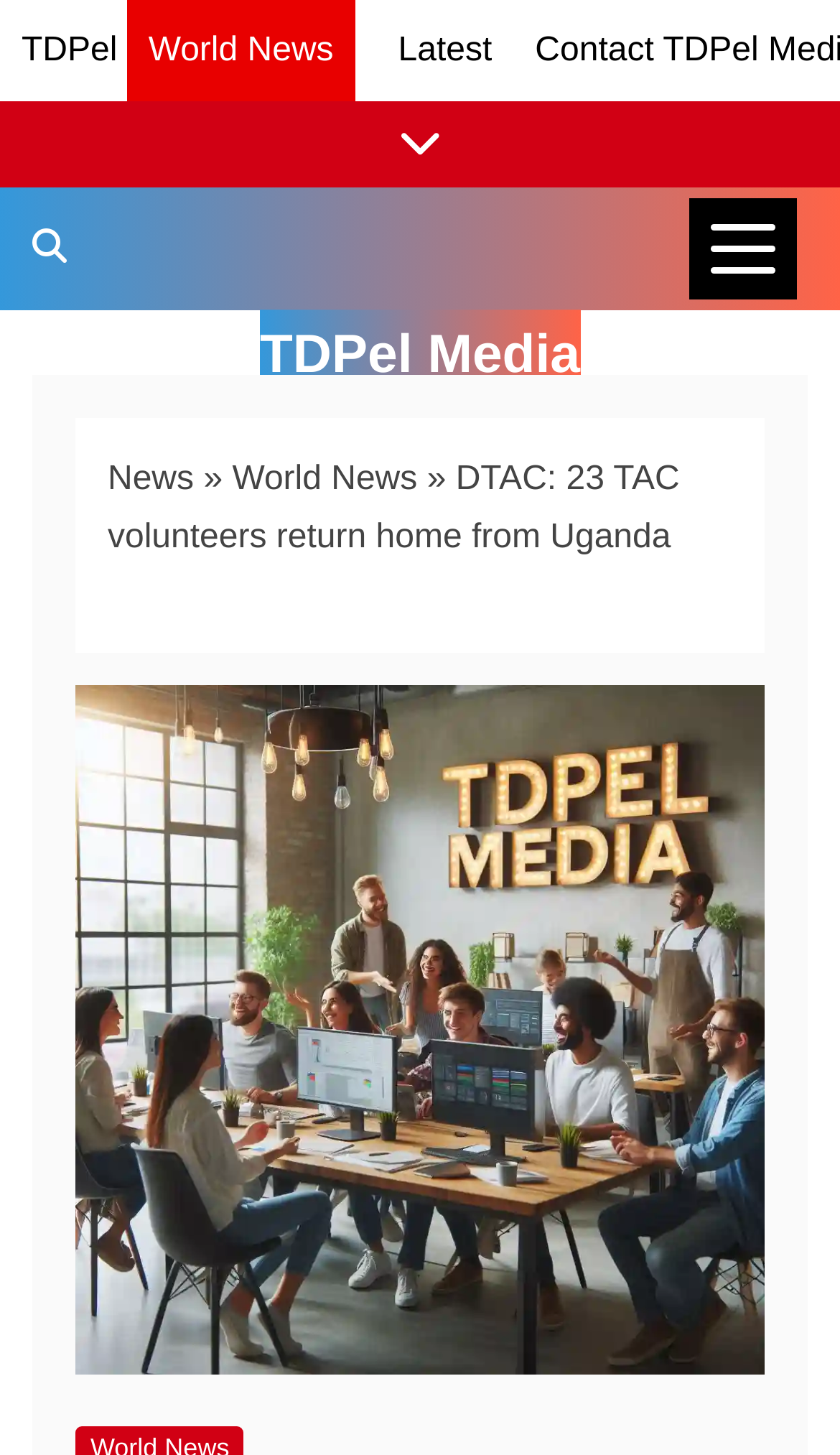Give a complete and precise description of the webpage's appearance.

The webpage appears to be a news article page. At the top left, there is a link to "TDPel". To the right of it, there is another link labeled "Latest". Below these links, there is a button to show or hide news links, which spans the entire width of the page. 

On the top right, there is a button labeled "News Categories" that is not expanded. Below it, there is a search bar labeled "Search TDPel Media". 

The main content of the page is a news article with a title "DTAC: 23 TAC volunteers return home from Uganda", which is also the title of the webpage. The title is part of a breadcrumb navigation menu that indicates the article is categorized under "News" and "World News". 

Below the title, there is a large image that takes up most of the page, with a caption "DTAC: 23 TAC volunteers return home from Uganda". The image is likely the main visual content of the news article. 

The article itself appears to be about the experiences of volunteers in Uganda, as hinted by the meta description.